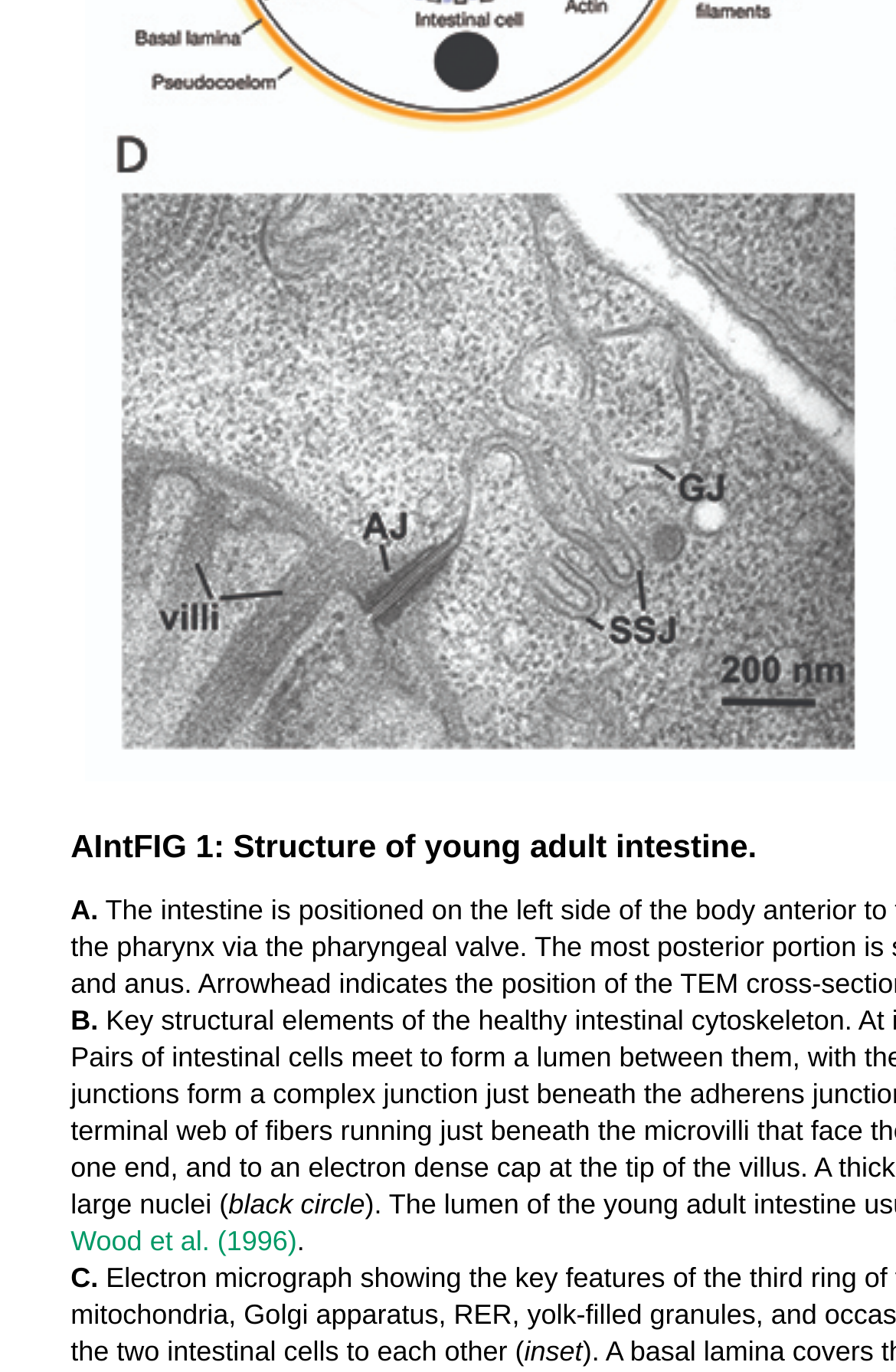Using the given element description, provide the bounding box coordinates (top-left x, top-left y, bottom-right x, bottom-right y) for the corresponding UI element in the screenshot: Wood et al. (1996)

[0.079, 0.893, 0.331, 0.916]